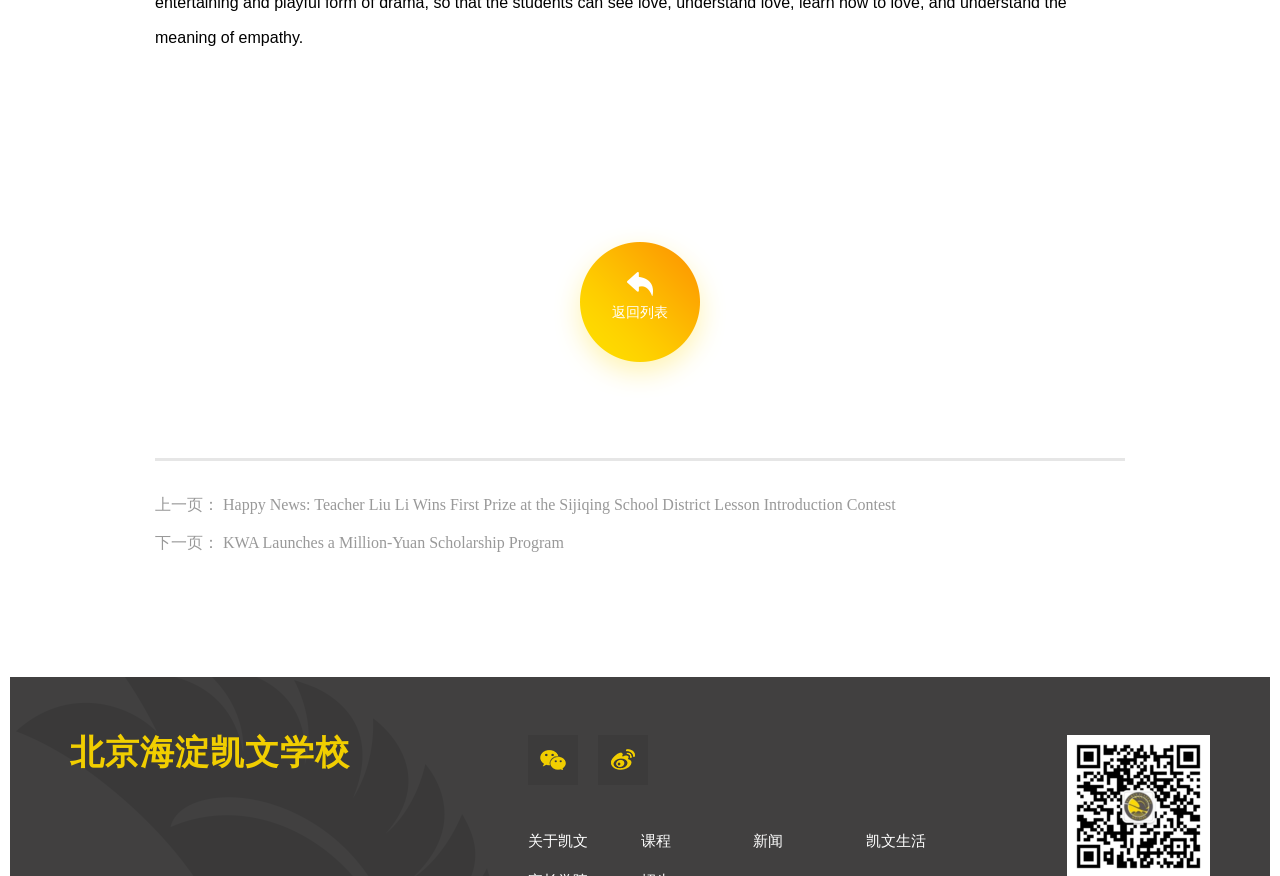Can you identify the bounding box coordinates of the clickable region needed to carry out this instruction: 'view previous page'? The coordinates should be four float numbers within the range of 0 to 1, stated as [left, top, right, bottom].

[0.121, 0.567, 0.174, 0.586]